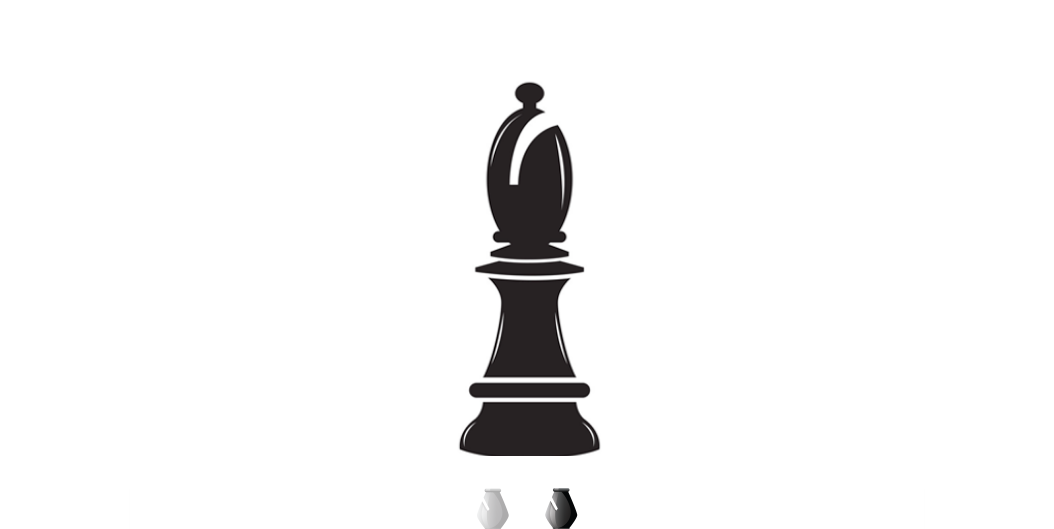Describe every important feature and element in the image comprehensively.

The image features a stylized black bishop chess piece, characterized by its elegant silhouette. The bishop is depicted standing confidently, highlighting its distinctive head with a curved top and a prominent base, which is slightly wider at the bottom. Below the bishop, two smaller icons suggest representations of different colors—one white and one black—indicating the piece's dual roles in chess games. The bishop is known for its unique diagonal movement across the chessboard, and in the context of the article titled "The Bishop Chess Piece: Best Guide (2024)," it symbolizes powerful strategic potential when used in conjunction with other pieces.